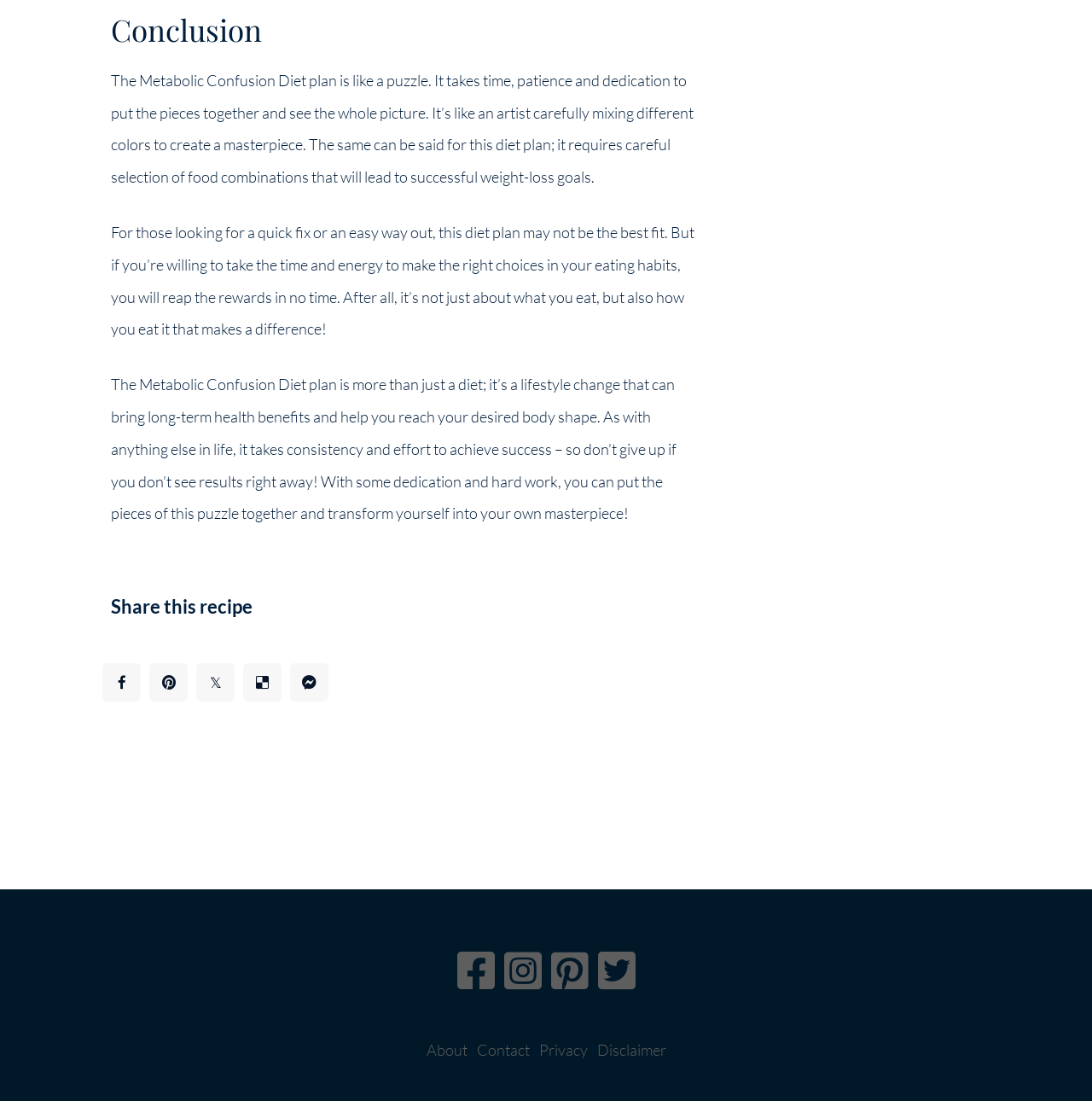What can be shared on social media? Analyze the screenshot and reply with just one word or a short phrase.

this recipe